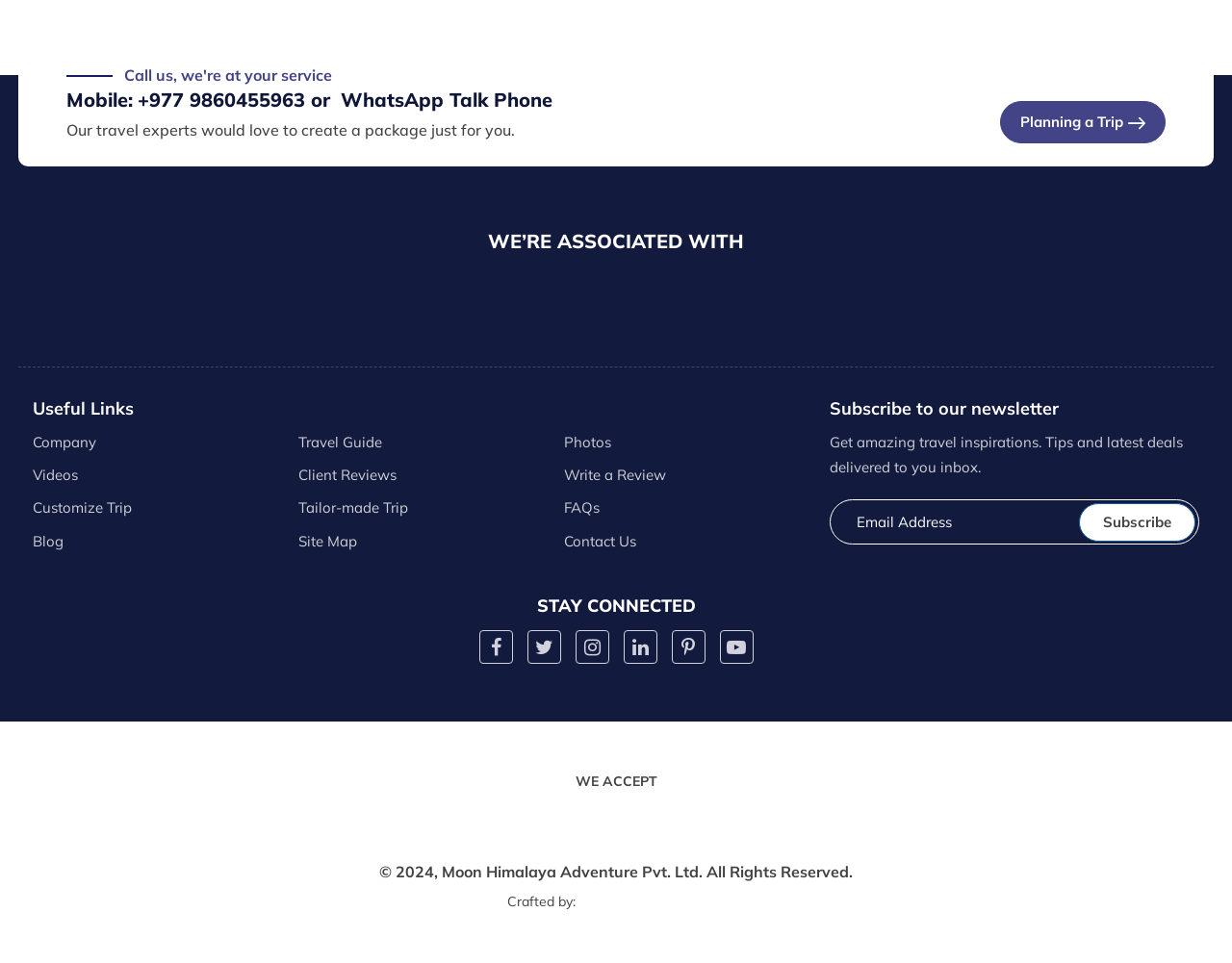Carefully observe the image and respond to the question with a detailed answer:
What is the purpose of the travel experts?

The purpose of the travel experts can be inferred from the text 'Our travel experts would love to create a package just for you.' which is a static text element located below the contact information section.